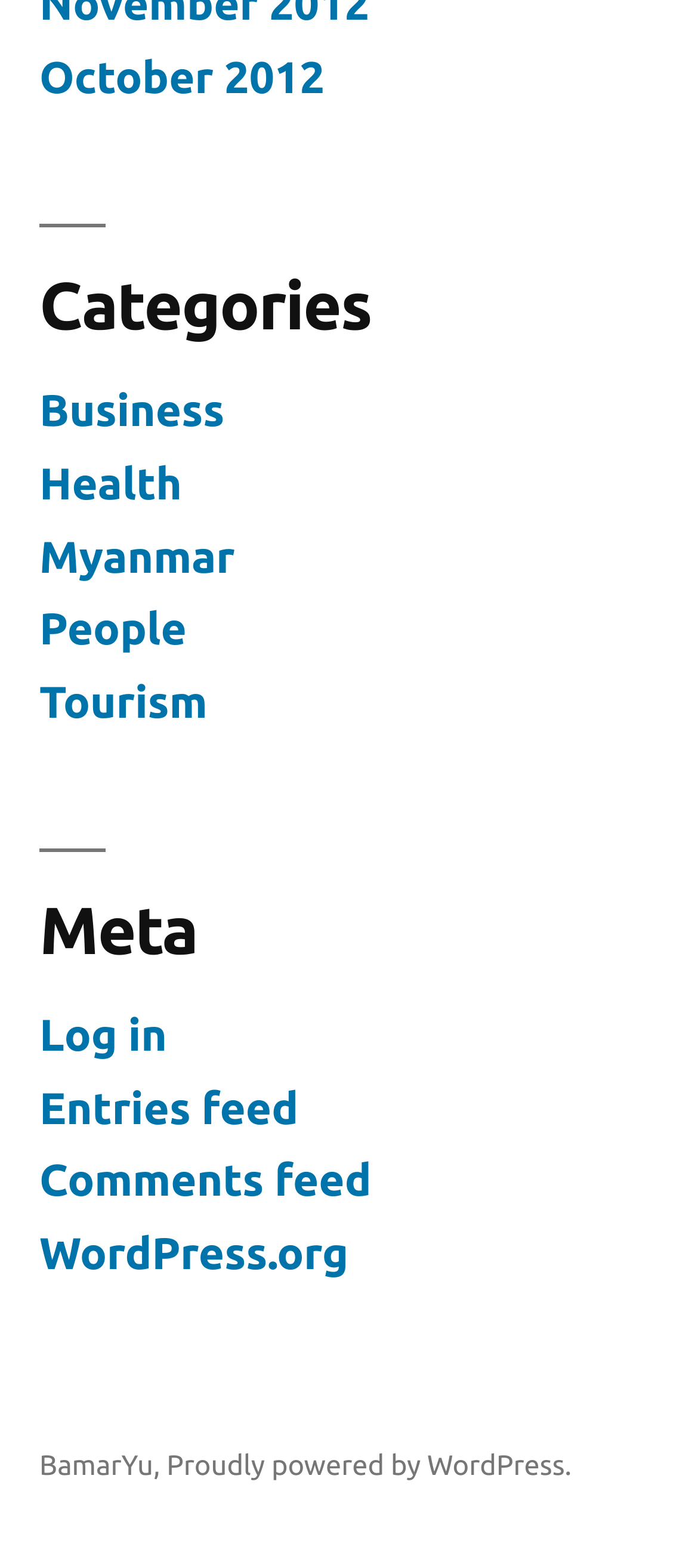Locate the bounding box coordinates of the clickable area to execute the instruction: "Log in to the website". Provide the coordinates as four float numbers between 0 and 1, represented as [left, top, right, bottom].

[0.056, 0.644, 0.239, 0.676]